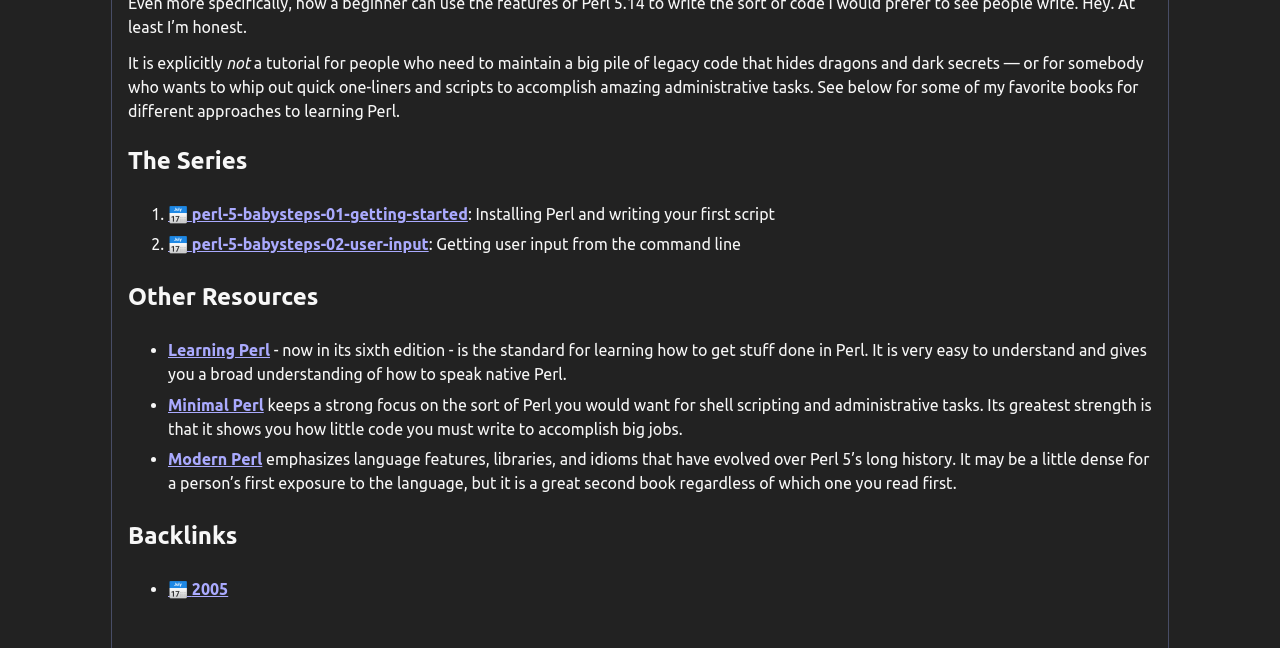Find and provide the bounding box coordinates for the UI element described with: "Minimal Perl".

[0.131, 0.606, 0.206, 0.643]